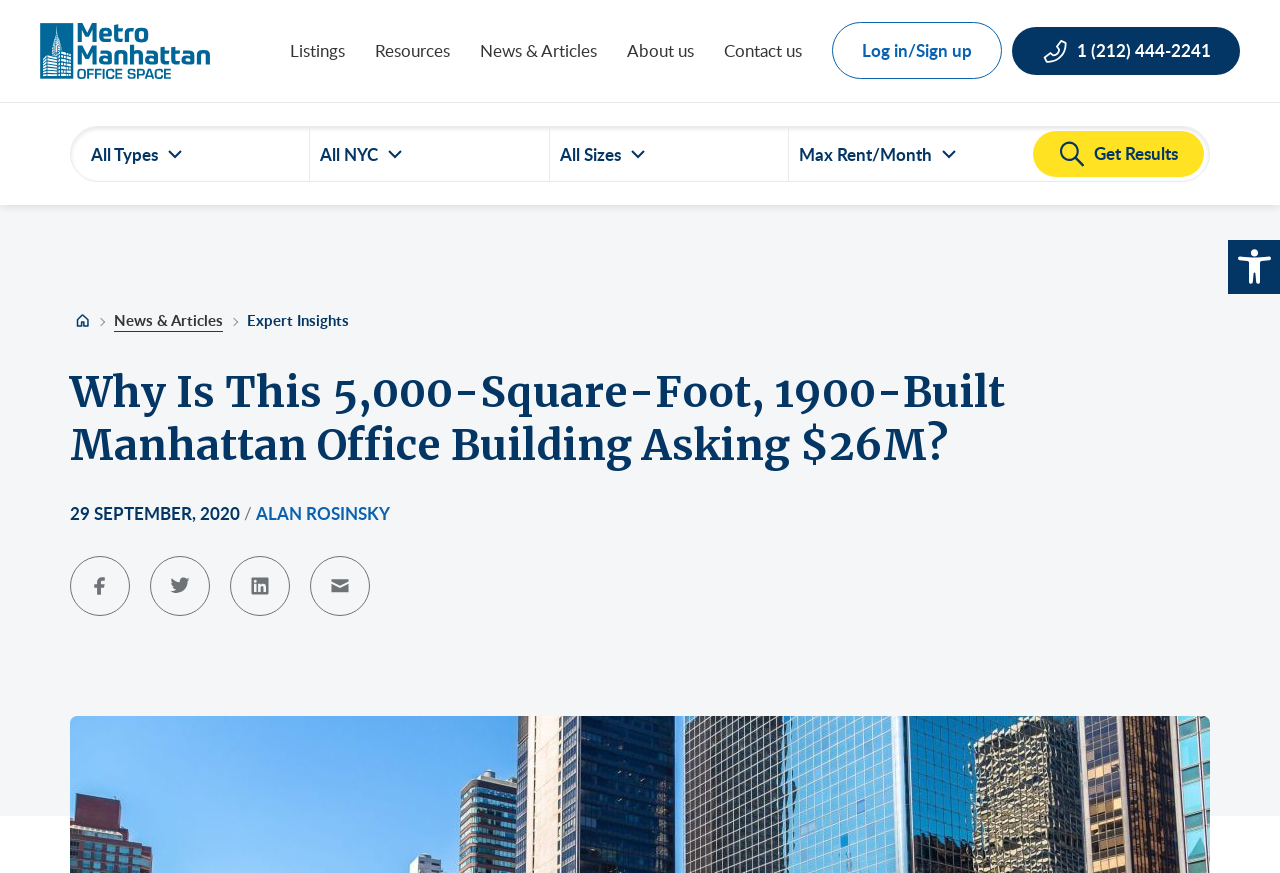Answer the question with a brief word or phrase:
What is the phone number to contact?

1 (212) 444-2241